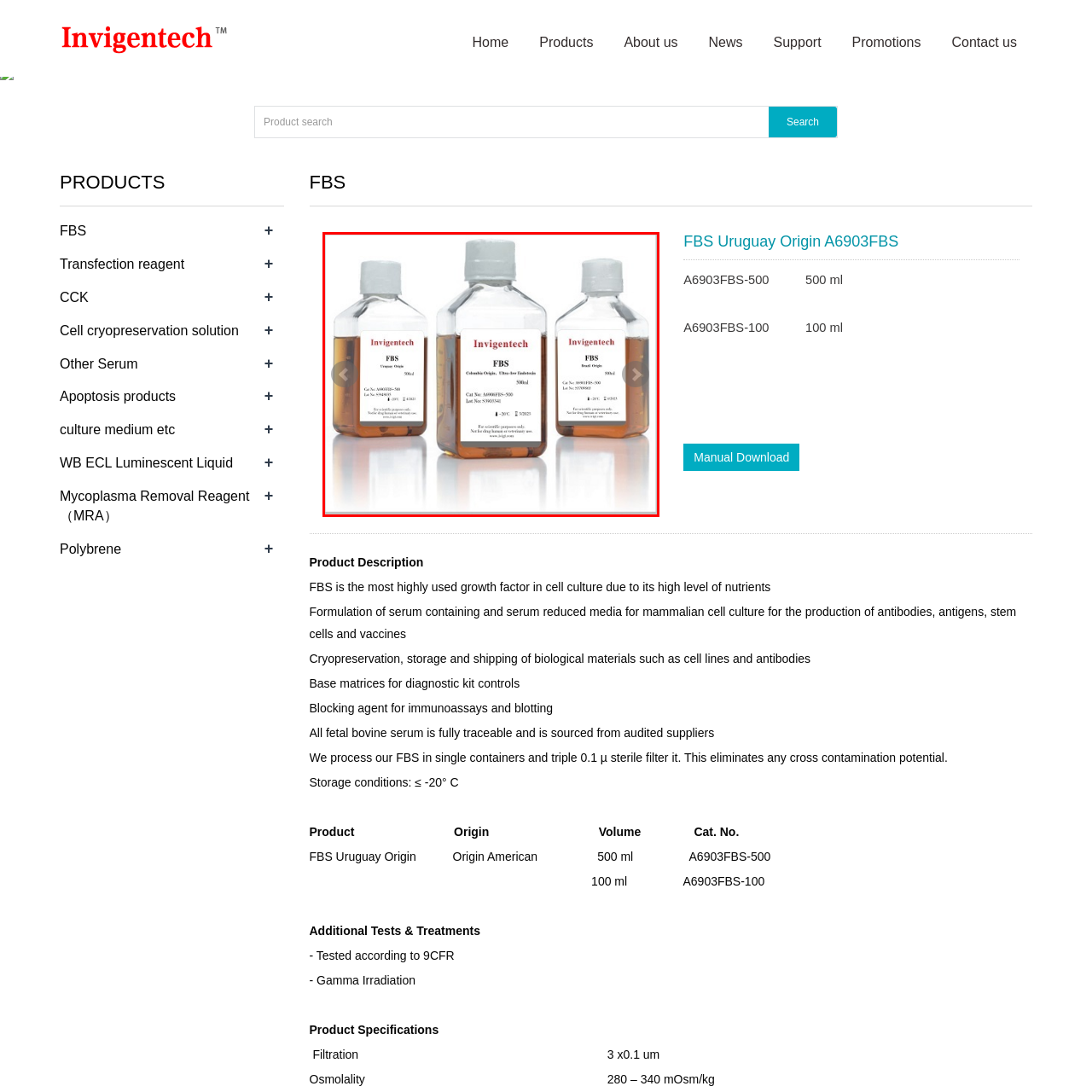Look closely at the section within the red border and give a one-word or brief phrase response to this question: 
What is the purpose of the labels on the bottles?

Provide product information